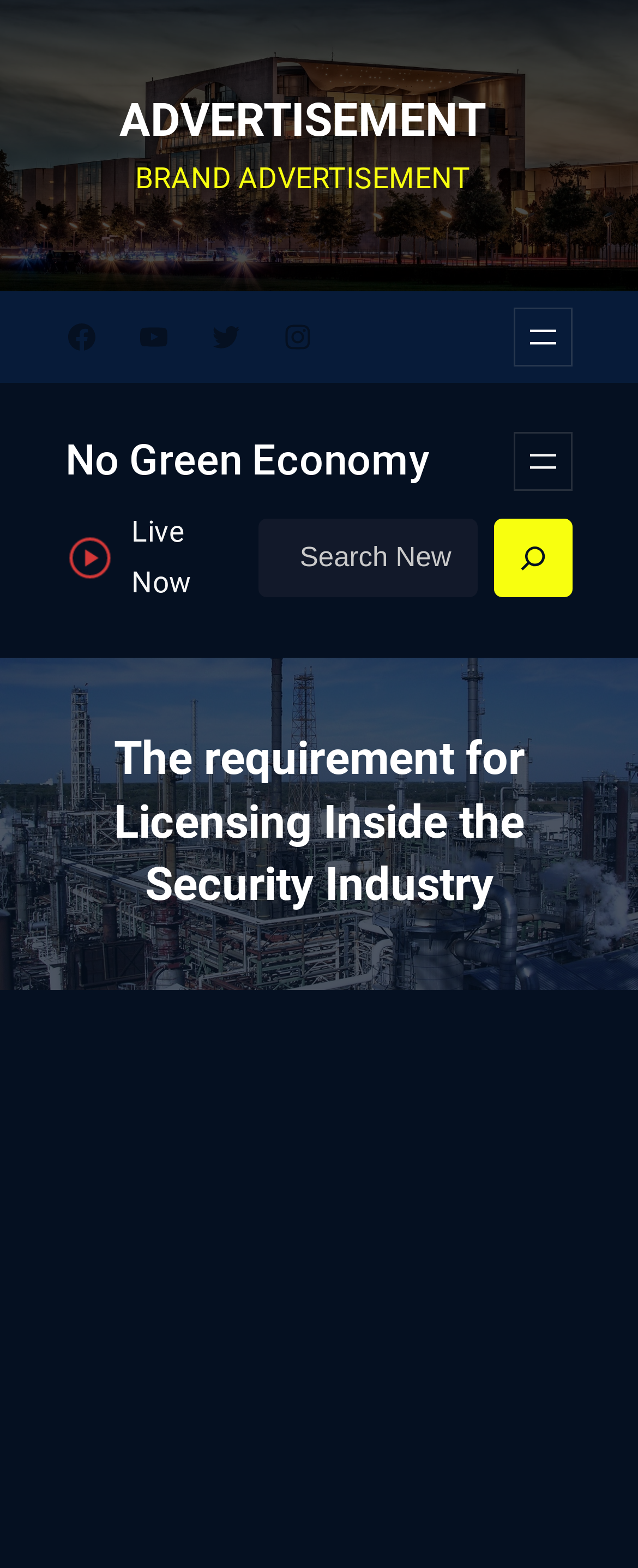Pinpoint the bounding box coordinates of the clickable element to carry out the following instruction: "Click on Facebook."

[0.103, 0.205, 0.154, 0.225]